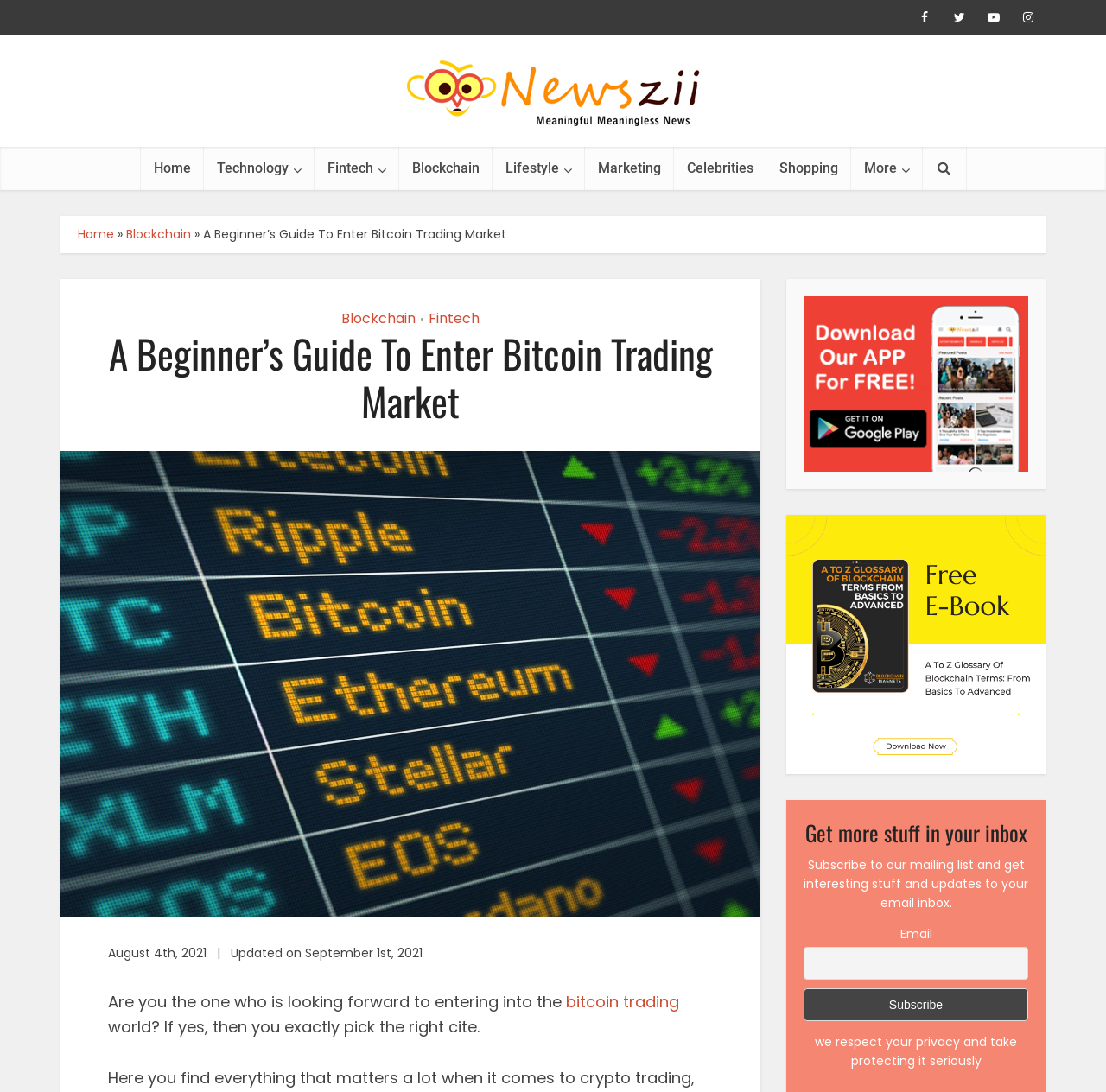Please specify the bounding box coordinates of the clickable region to carry out the following instruction: "View the image 'Adobe Stock 246340161'". The coordinates should be four float numbers between 0 and 1, in the format [left, top, right, bottom].

None